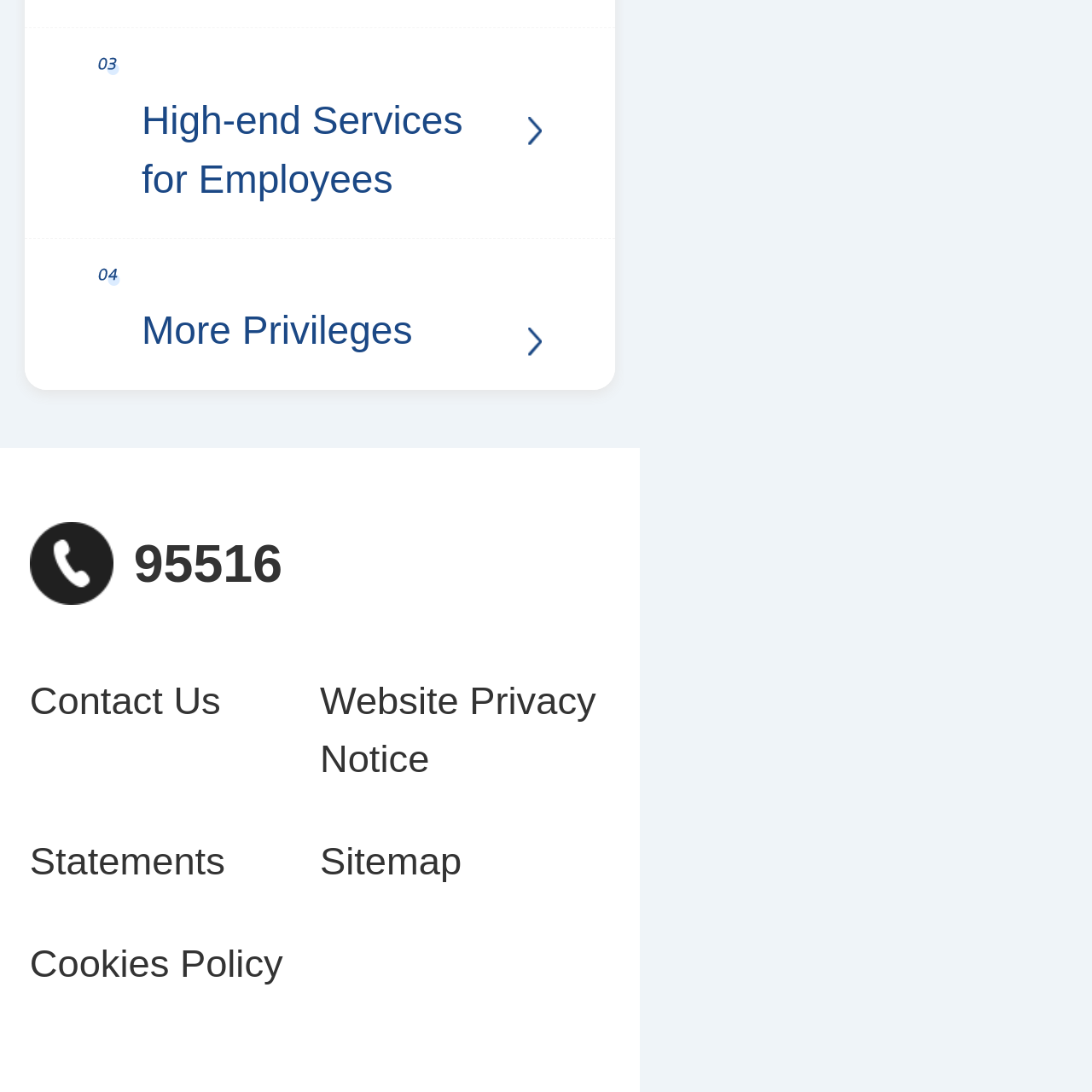Show the bounding box coordinates for the HTML element as described: "X".

None